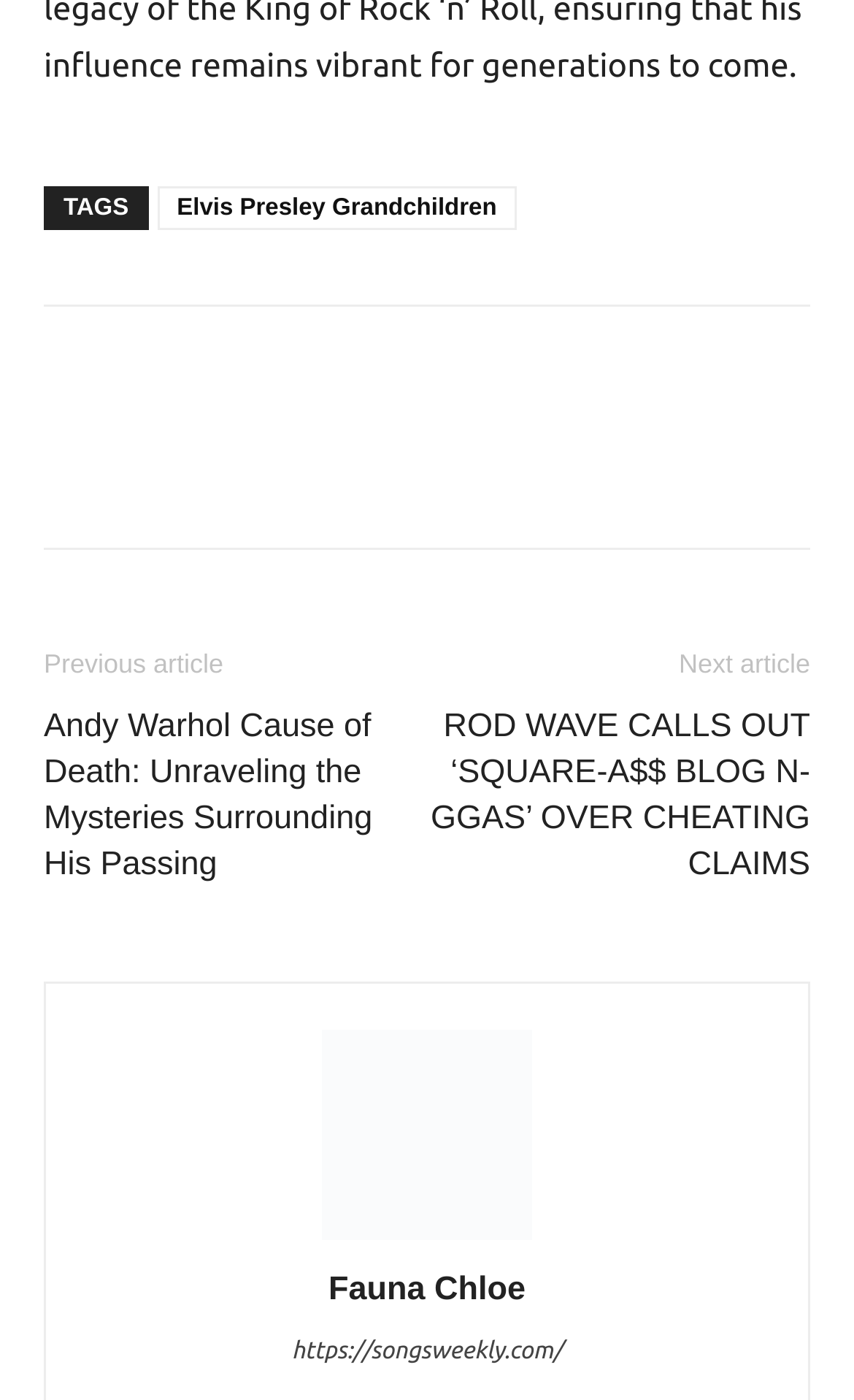What is the topic of the main article?
Look at the image and respond with a single word or a short phrase.

Andy Warhol Cause of Death